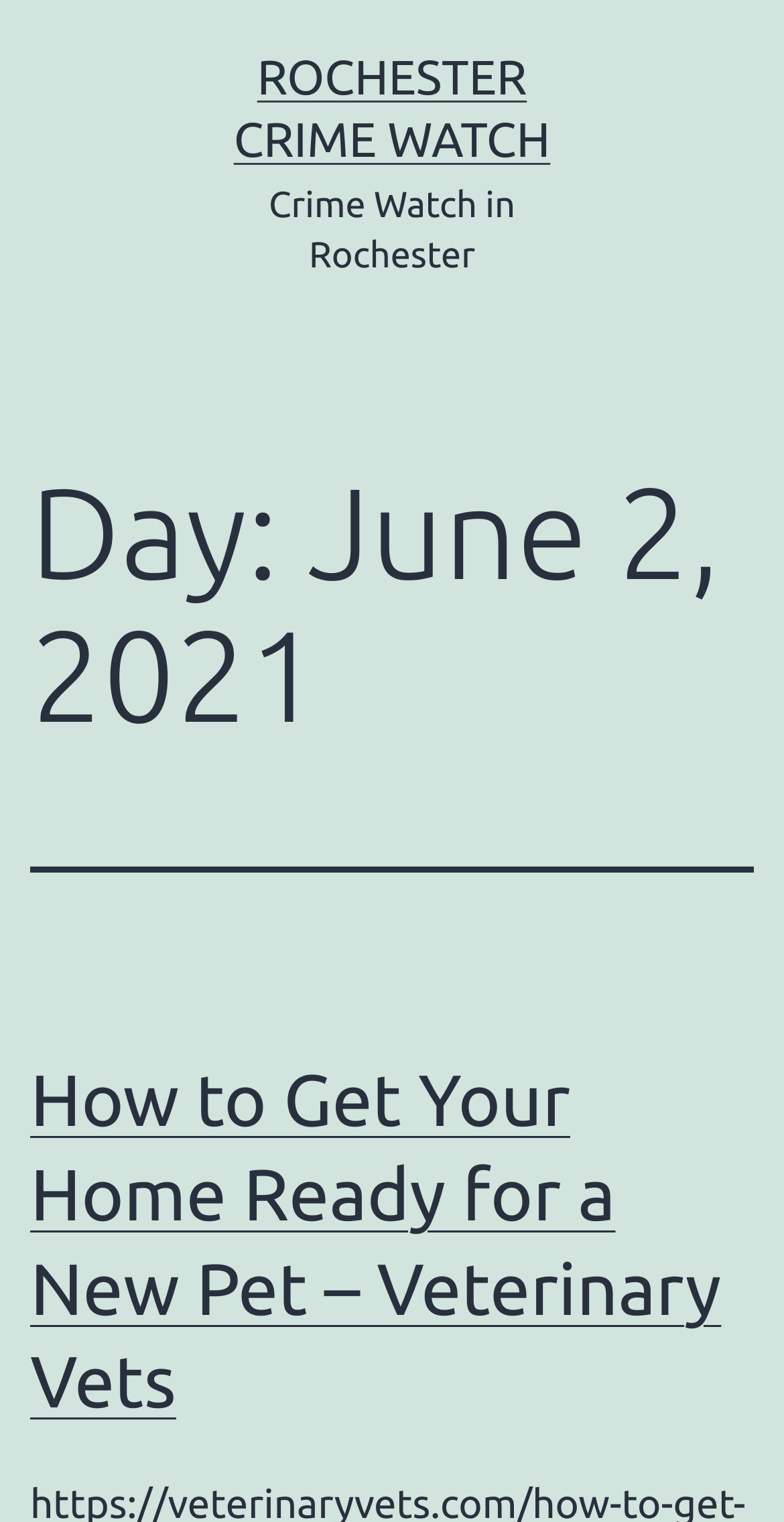What is the text above the date? Examine the screenshot and reply using just one word or a brief phrase.

Crime Watch in Rochester